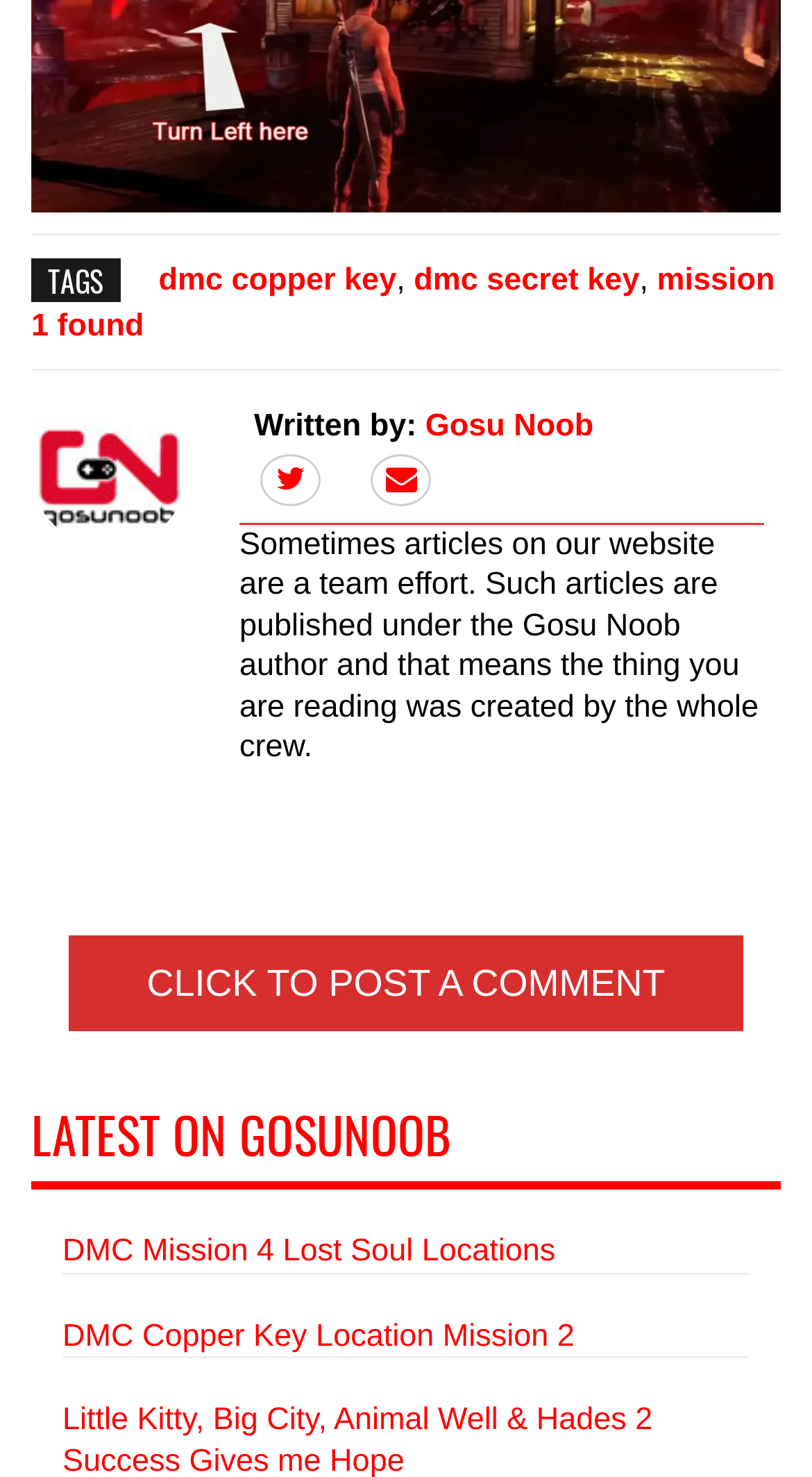Consider the image and give a detailed and elaborate answer to the question: 
What is the author of the current article?

The author of the current article can be found by looking at the footer section of the webpage, where it says 'Written by:' followed by a link to 'Gosu Noob'.